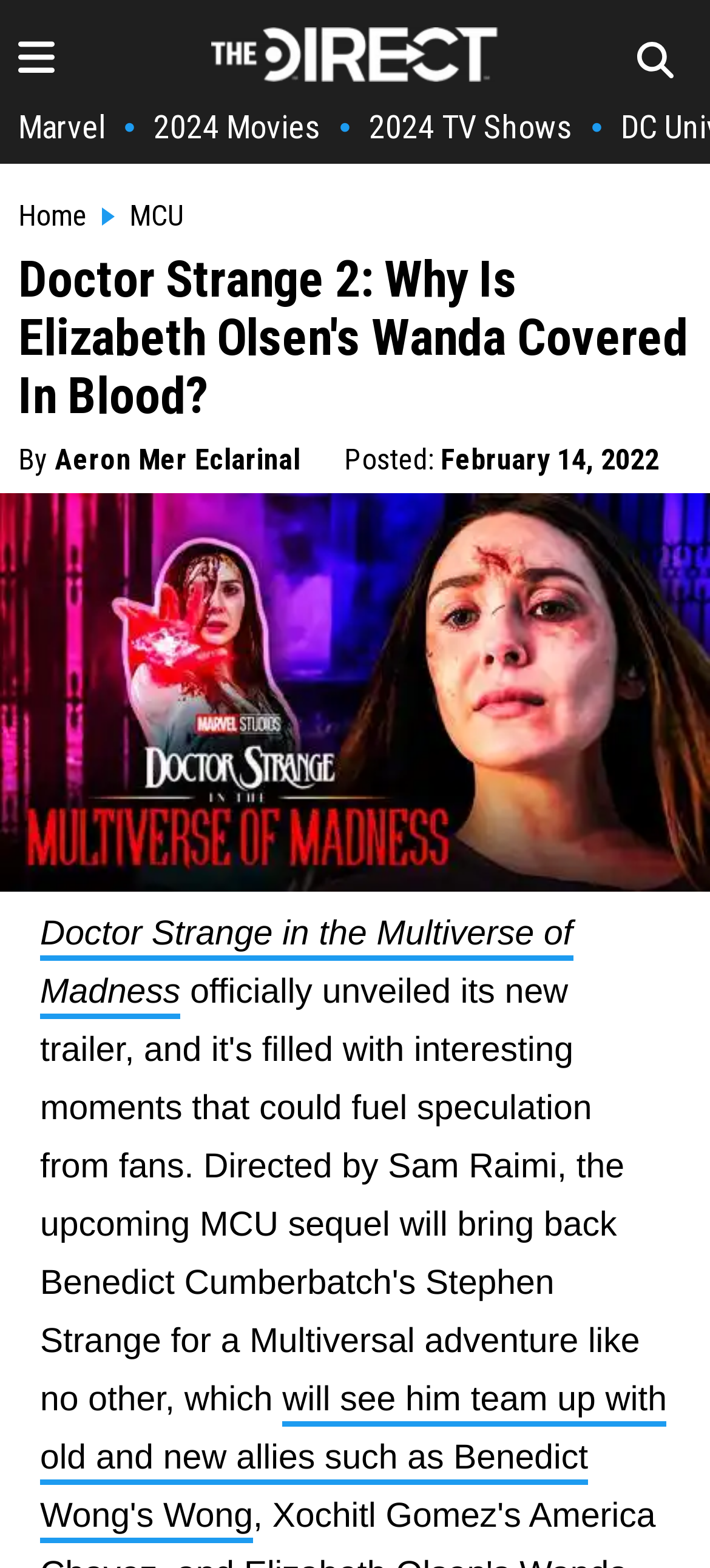Using the element description: "aria-label="The Direct Homepage"", determine the bounding box coordinates for the specified UI element. The coordinates should be four float numbers between 0 and 1, [left, top, right, bottom].

[0.297, 0.037, 0.703, 0.057]